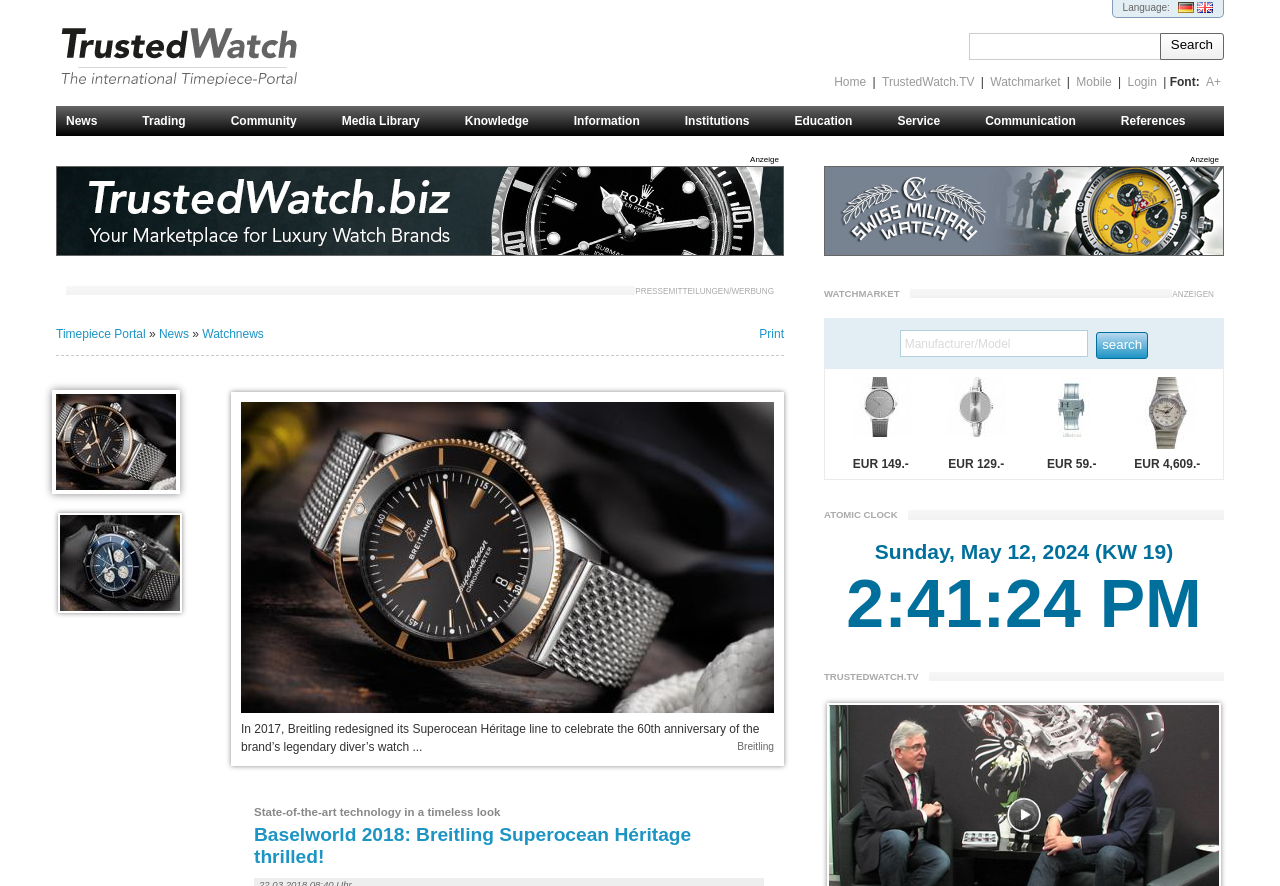Provide an in-depth caption for the contents of the webpage.

The webpage is a portal for watches, specifically TrustedWatch, with a focus on the latest information from the watch industry. At the top, there is a heading "TrustedWatch - All about watches" with a corresponding image and link. Below this, there is a language selection option with links to different languages.

On the top-right side, there is a search bar with a button labeled "Search". Below this, there are several links to different sections of the website, including "Home", "TrustedWatch.TV", "Watchmarket", "Mobile", and "Login". There is also a font size adjustment option with links to increase or decrease the font size.

The main content of the webpage is divided into several sections. On the left side, there are links to different categories, including "News", "Trading", "Community", "Media Library", "Knowledge", "Information", "Institutions", "Education", "Service", "Communication", and "References".

In the center of the page, there is a section dedicated to a specific news article, "Baselworld 2018: Breitling Superocean Héritage thrilled!", with a heading and several links to related articles. There are also images accompanying the article.

Below this, there is a section with several advertisements, labeled "Anzeige", with links to different watch manufacturers and models. On the right side, there is a section with a heading "WATCHMARKET ANZEIGEN" and several links to watch market listings with prices.

At the bottom of the page, there are additional sections, including "ATOMIC CLOCK" and "TRUSTEDWATCH.TV", with links to related content. Overall, the webpage is a comprehensive portal for watch enthusiasts, providing access to news, information, and market listings related to the watch industry.